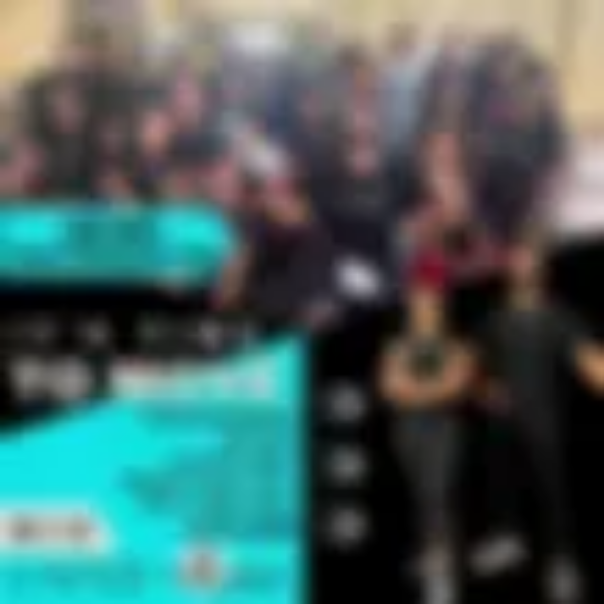Thoroughly describe what you see in the image.

The image captures an energetic group of individuals, likely part of a community or program aimed at engaging students, particularly seniors. Prominent in the image is a vibrant teal and black graphic overlay, which includes the message "CALLING ALL SENIORS!!!," announcing that all 2023 seniors can apply to join this initiative. 

The graphic encourages the audience to spread the word and take action with a clear link to "APPLY NOW," inviting participation and momentum within the community. The backdrop features a diverse assembly of participants, suggesting a spirit of unity and excitement. 

Beneath the main text, additional information highlights partnerships, class schedules, and payment options, reinforcing the program's accessibility and ongoing engagement. This image effectively conveys enthusiasm and collaboration, encouraging seniors to be part of something meaningful and inspiring.